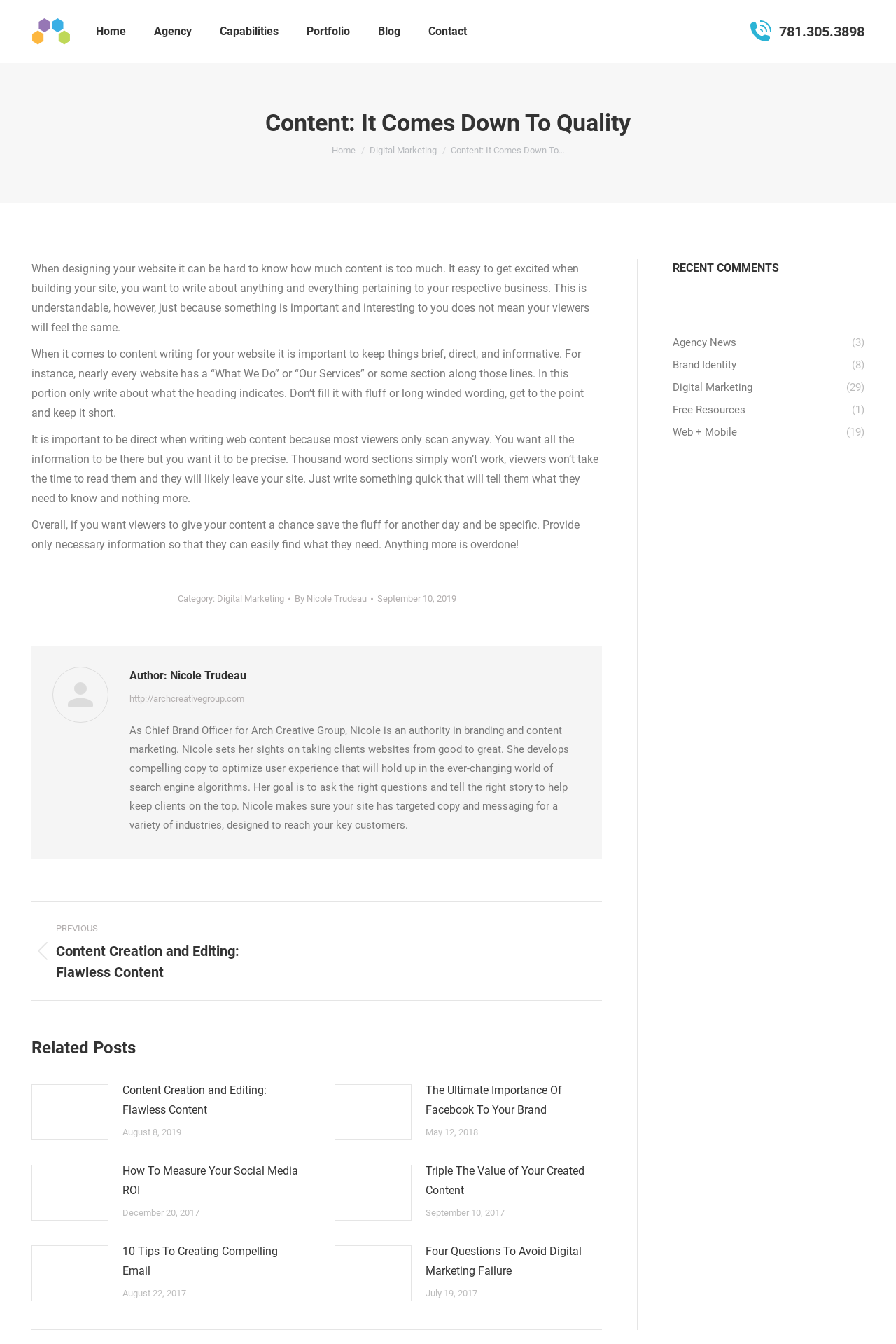Please pinpoint the bounding box coordinates for the region I should click to adhere to this instruction: "Go to the top of the page".

[0.961, 0.641, 0.992, 0.662]